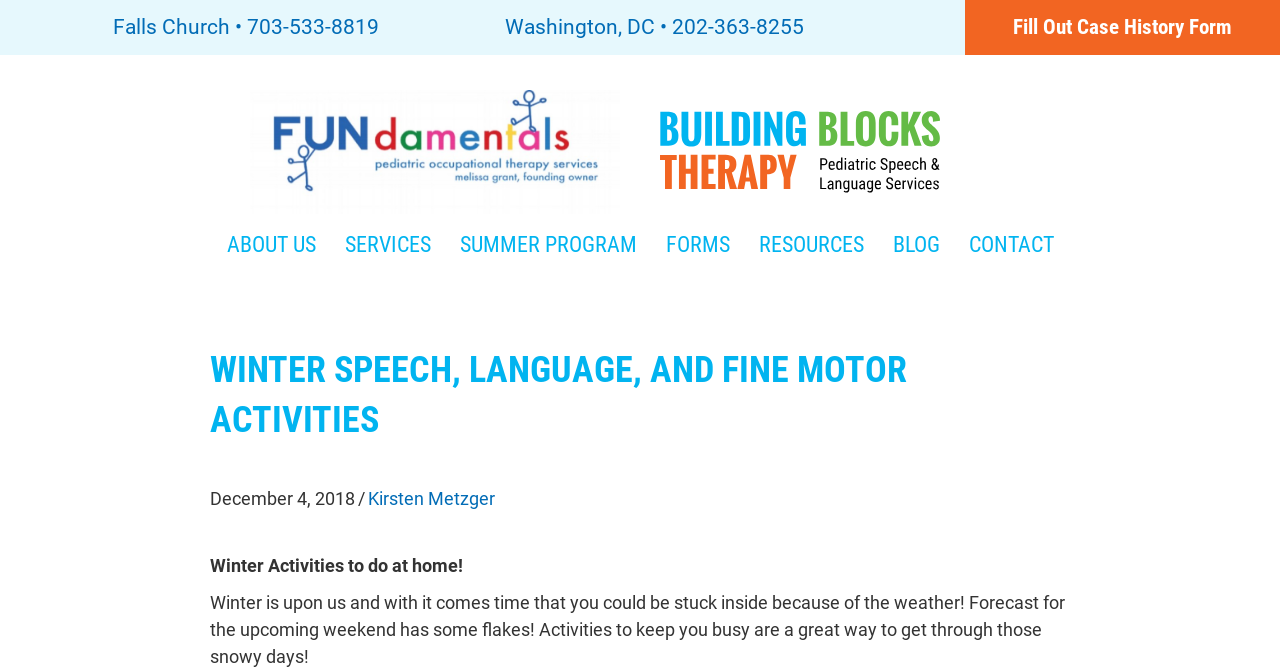Give an in-depth explanation of the webpage layout and content.

This webpage appears to be a blog post from a therapy service provider, focusing on winter activities to do at home. At the top left, there is a navigation menu with links to various sections of the website, including "ABOUT US", "SERVICES", "SUMMER PROGRAM", "FORMS", "RESOURCES", "BLOG", and "CONTACT". 

Below the navigation menu, there are two logos: "FUNdamentals Logo" on the left and "Building Blocks Pediatric Speech and Language Therapy Logo" on the right. 

The main content of the webpage starts with a heading "WINTER SPEECH, LANGUAGE, AND FINE MOTOR ACTIVITIES" in the middle of the page. Below the heading, there is a date "December 4, 2018" followed by a slash and the author's name "Kirsten Metzger". 

The main article begins with a title "Winter Activities to do at home!" and continues with a paragraph describing the importance of having activities to keep busy during snowy days. The text is divided into two sections, with the title on top and the paragraph below.

At the top right, there are several links to contact information, including "Falls Church", "703-533-8819", "Washington, DC", and "202-363-8255". There is also a link to "Fill Out Case History Form" at the top right corner.